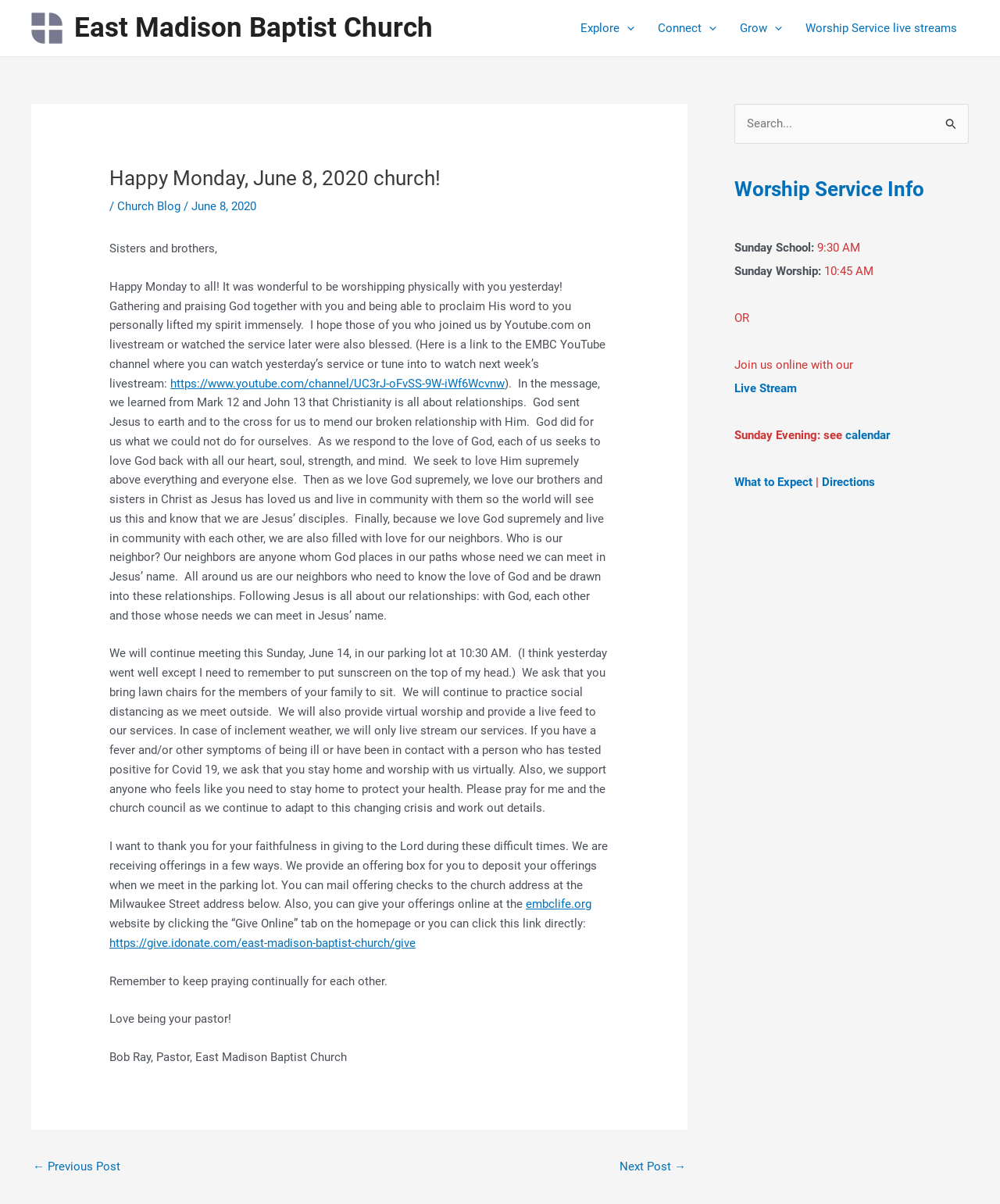Please answer the following question using a single word or phrase: 
What time is Sunday School?

9:30 AM